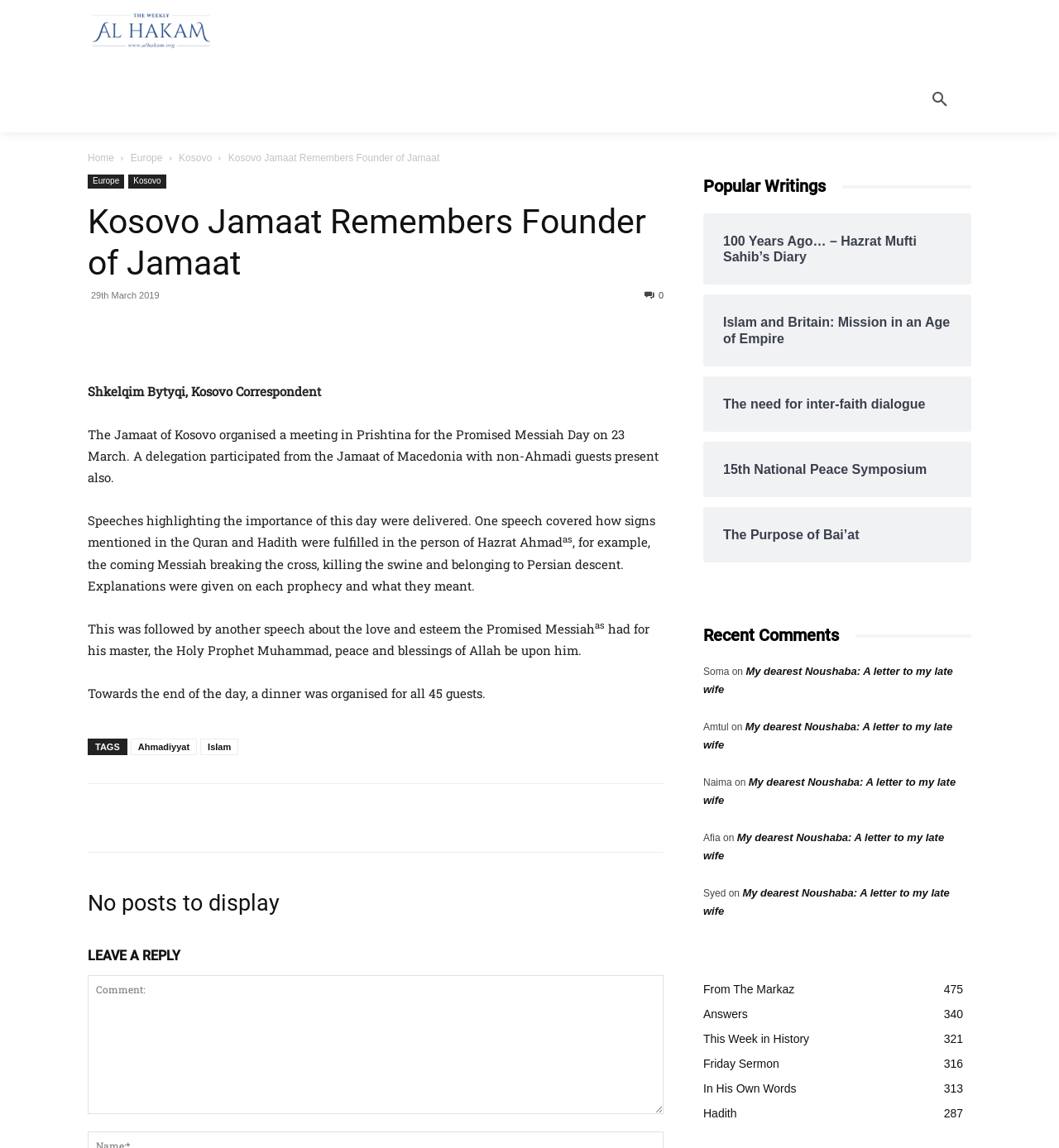From the screenshot, find the bounding box of the UI element matching this description: "The Purpose of Bai’at". Supply the bounding box coordinates in the form [left, top, right, bottom], each a float between 0 and 1.

[0.683, 0.459, 0.898, 0.473]